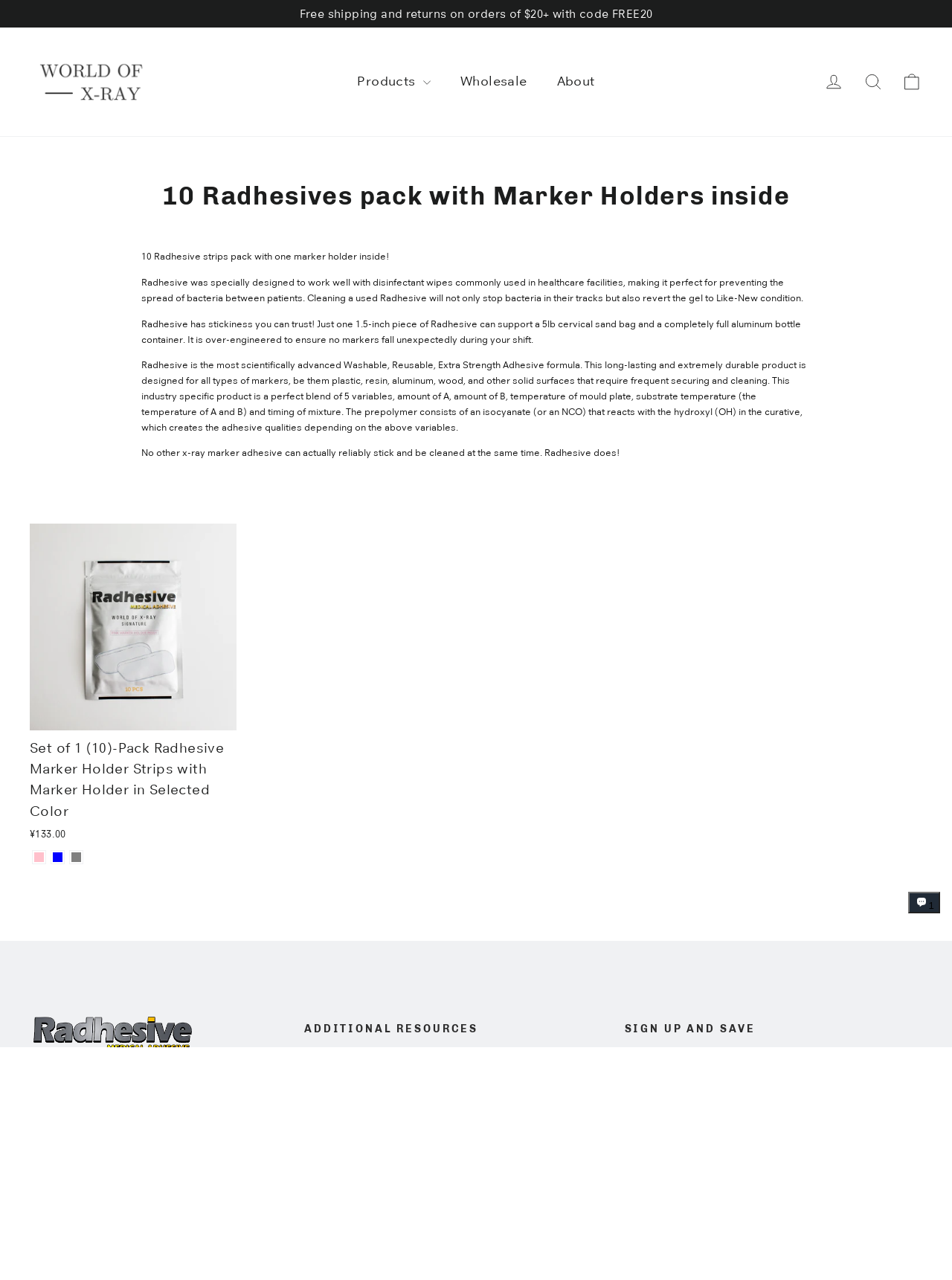Specify the bounding box coordinates of the region I need to click to perform the following instruction: "Chat with online store support". The coordinates must be four float numbers in the range of 0 to 1, i.e., [left, top, right, bottom].

[0.954, 0.697, 0.988, 0.714]